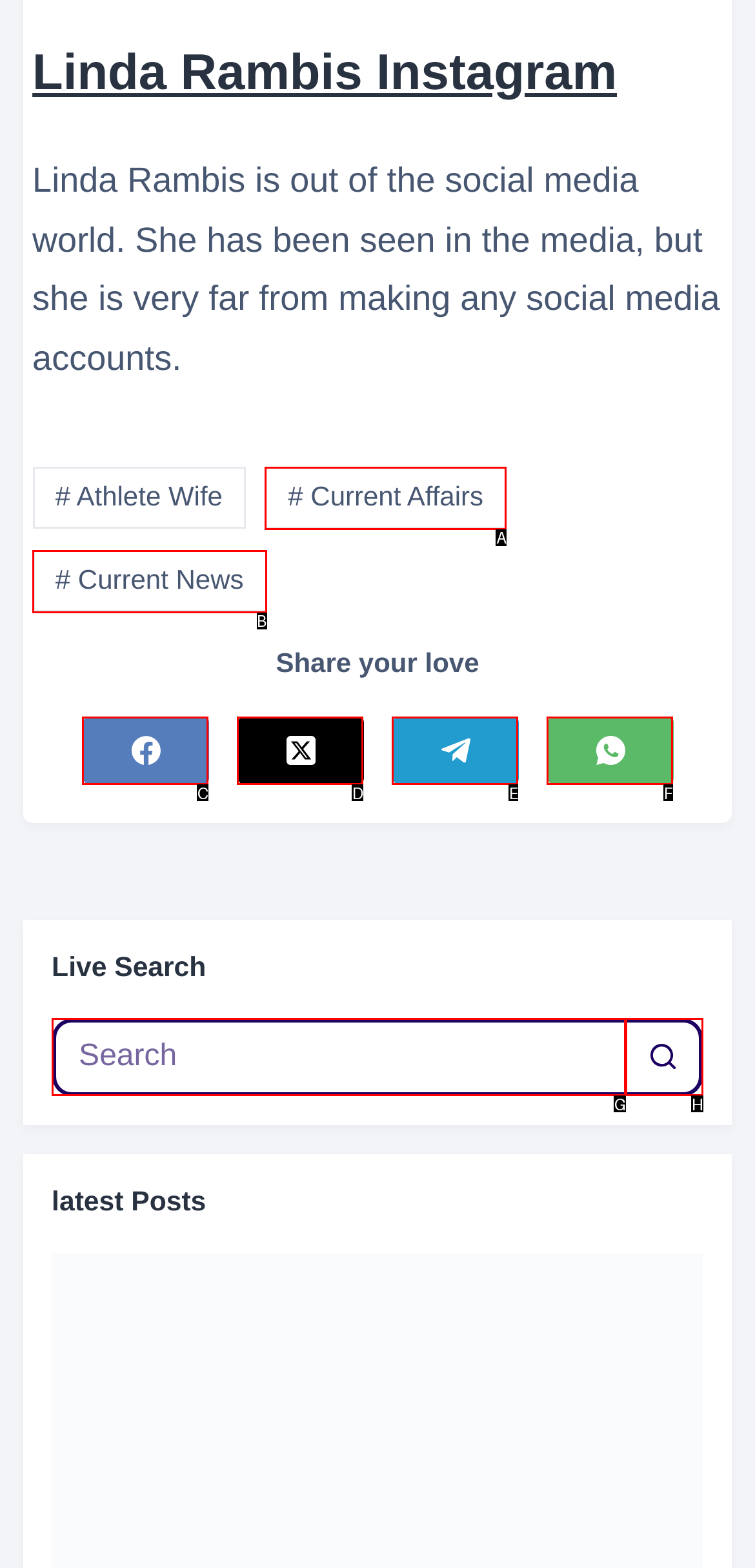Which HTML element among the options matches this description: aria-label="Search button"? Answer with the letter representing your choice.

H